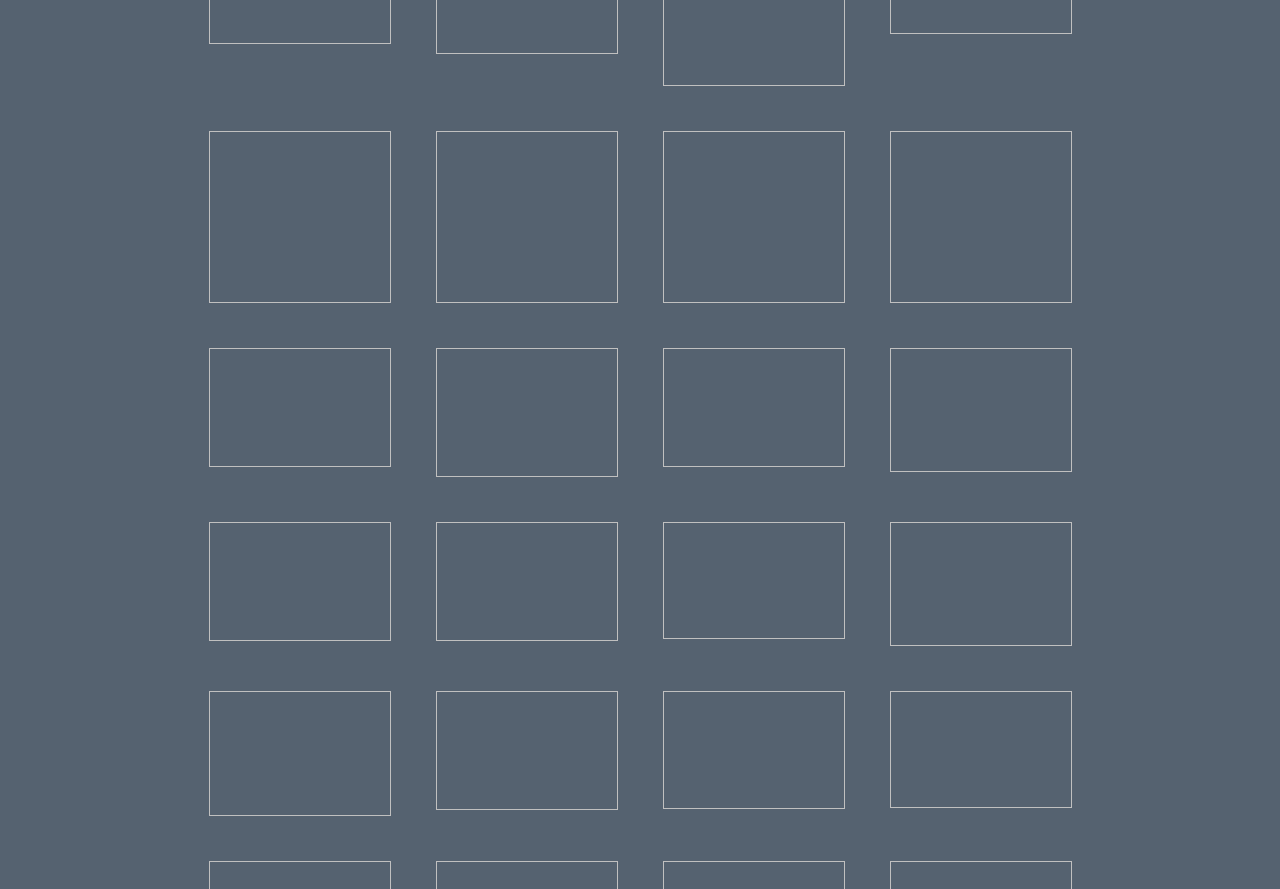What is the text of the first link in the first row?
Please provide a single word or phrase as your answer based on the screenshot.

Amazing Race Asia 4 in Legazpi City